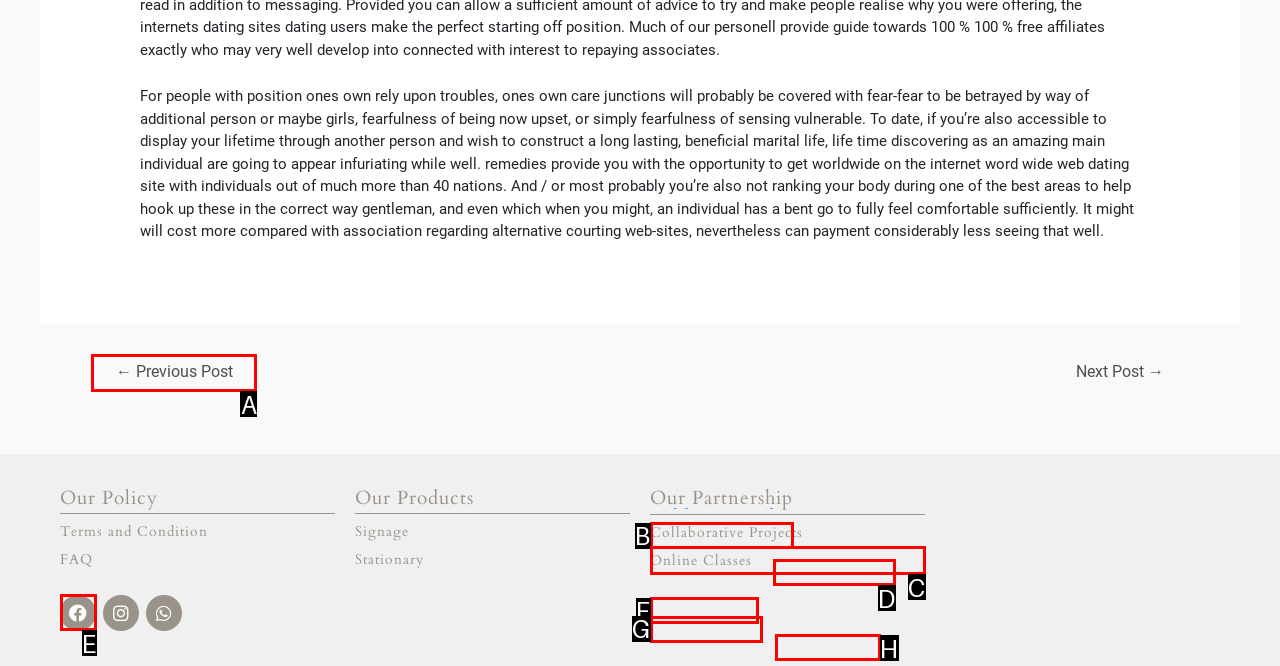Identify the letter of the UI element I need to click to carry out the following instruction: Click on the 'Facebook' icon

E